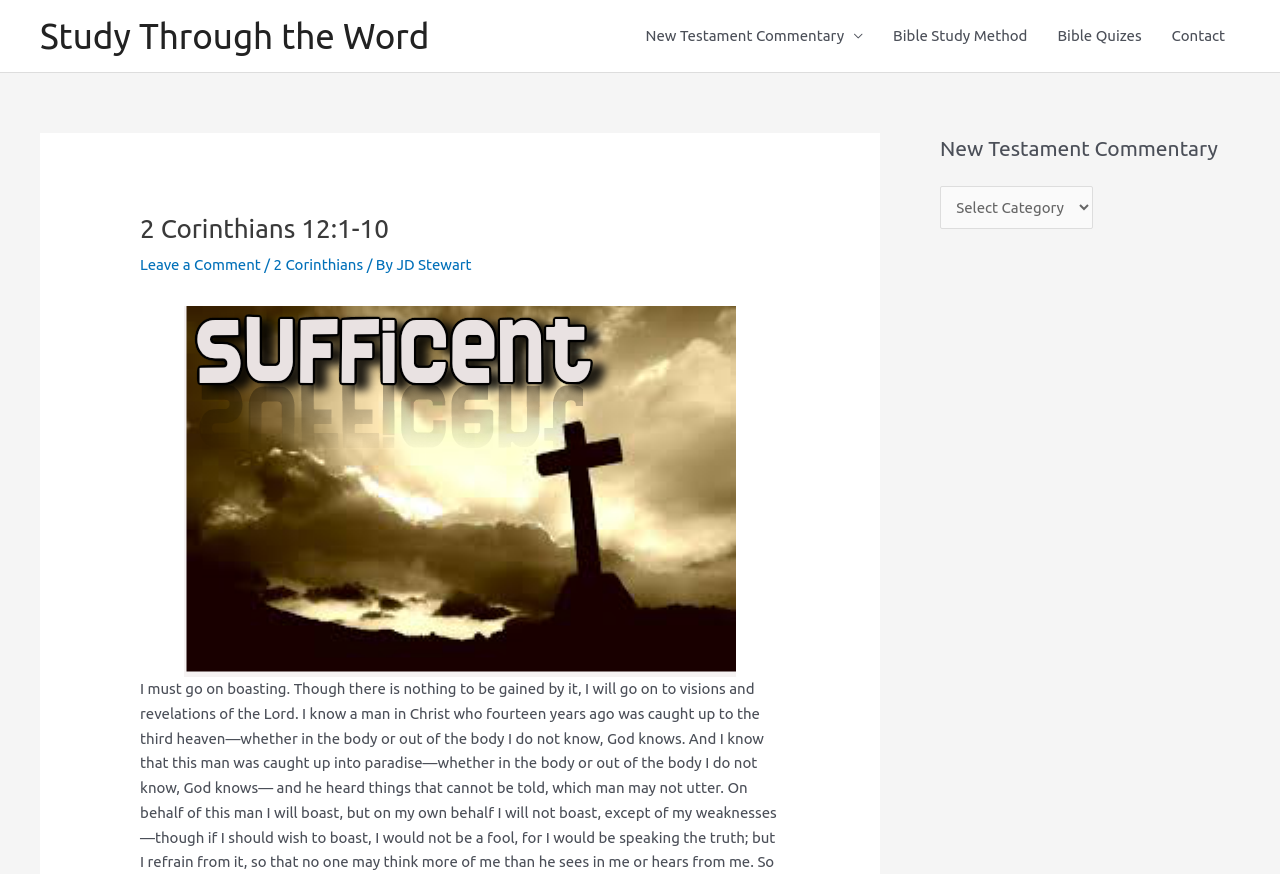Identify the bounding box coordinates for the UI element mentioned here: "18 rules in vaastu". Provide the coordinates as four float values between 0 and 1, i.e., [left, top, right, bottom].

None